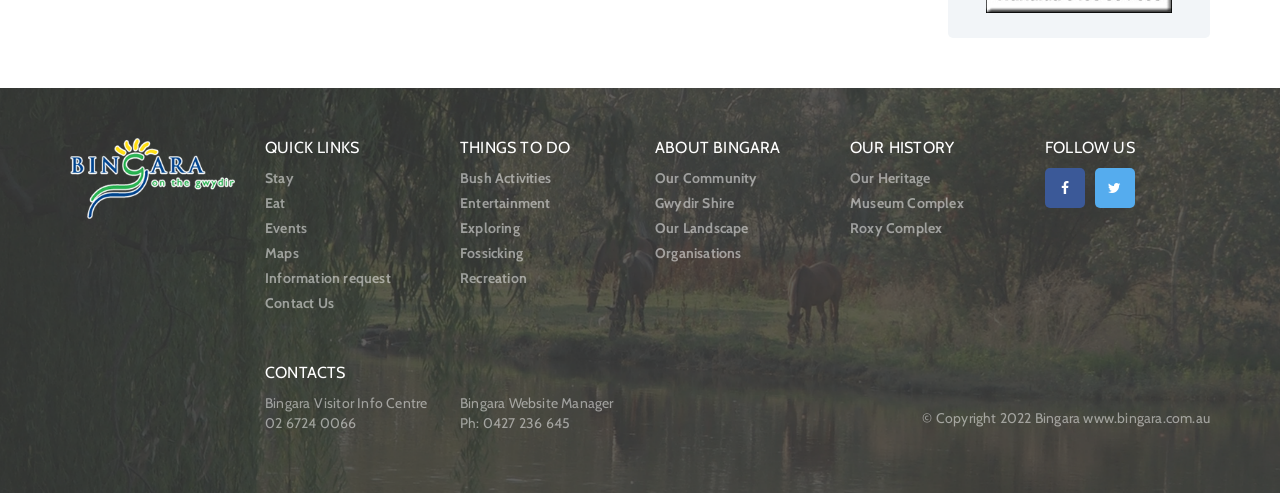Bounding box coordinates are specified in the format (top-left x, top-left y, bottom-right x, bottom-right y). All values are floating point numbers bounded between 0 and 1. Please provide the bounding box coordinate of the region this sentence describes: Roxy Complex

[0.664, 0.443, 0.736, 0.48]